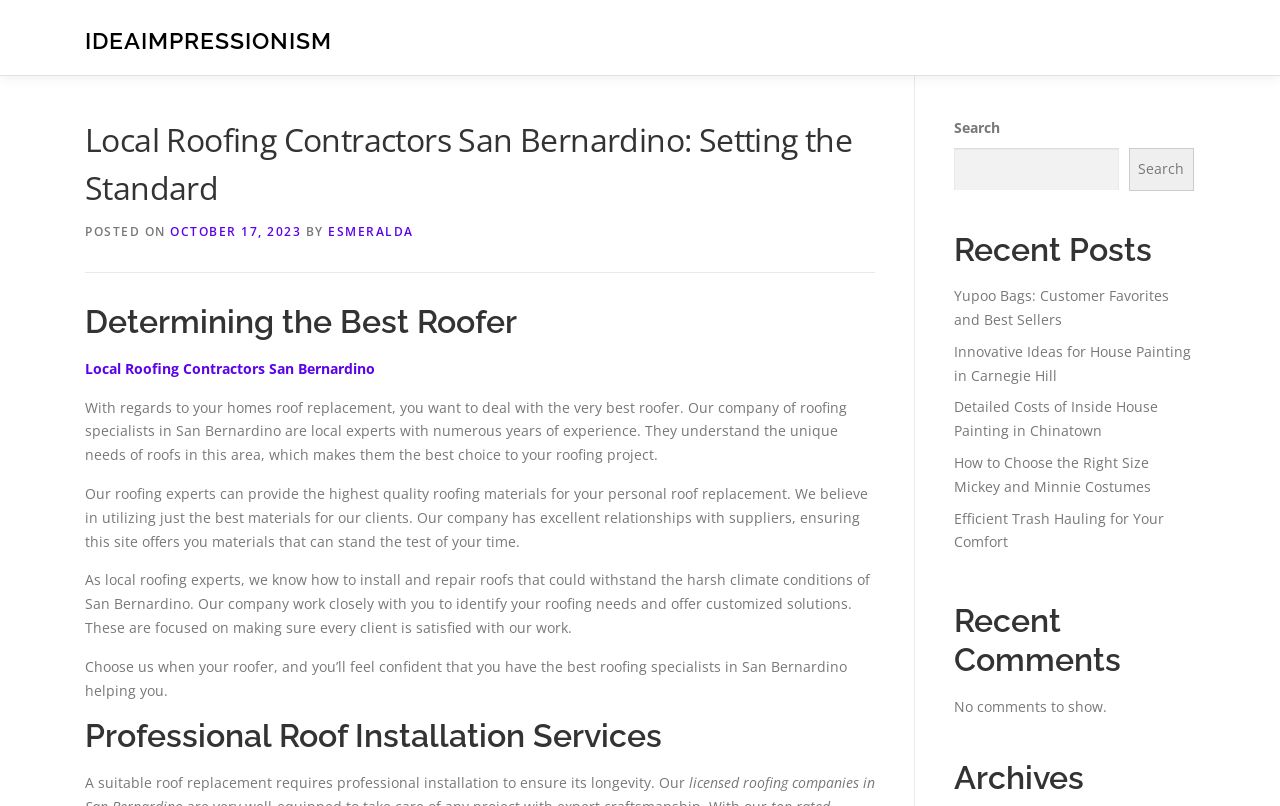Locate the bounding box coordinates of the clickable part needed for the task: "View the 'Recent Posts'".

[0.745, 0.286, 0.933, 0.334]